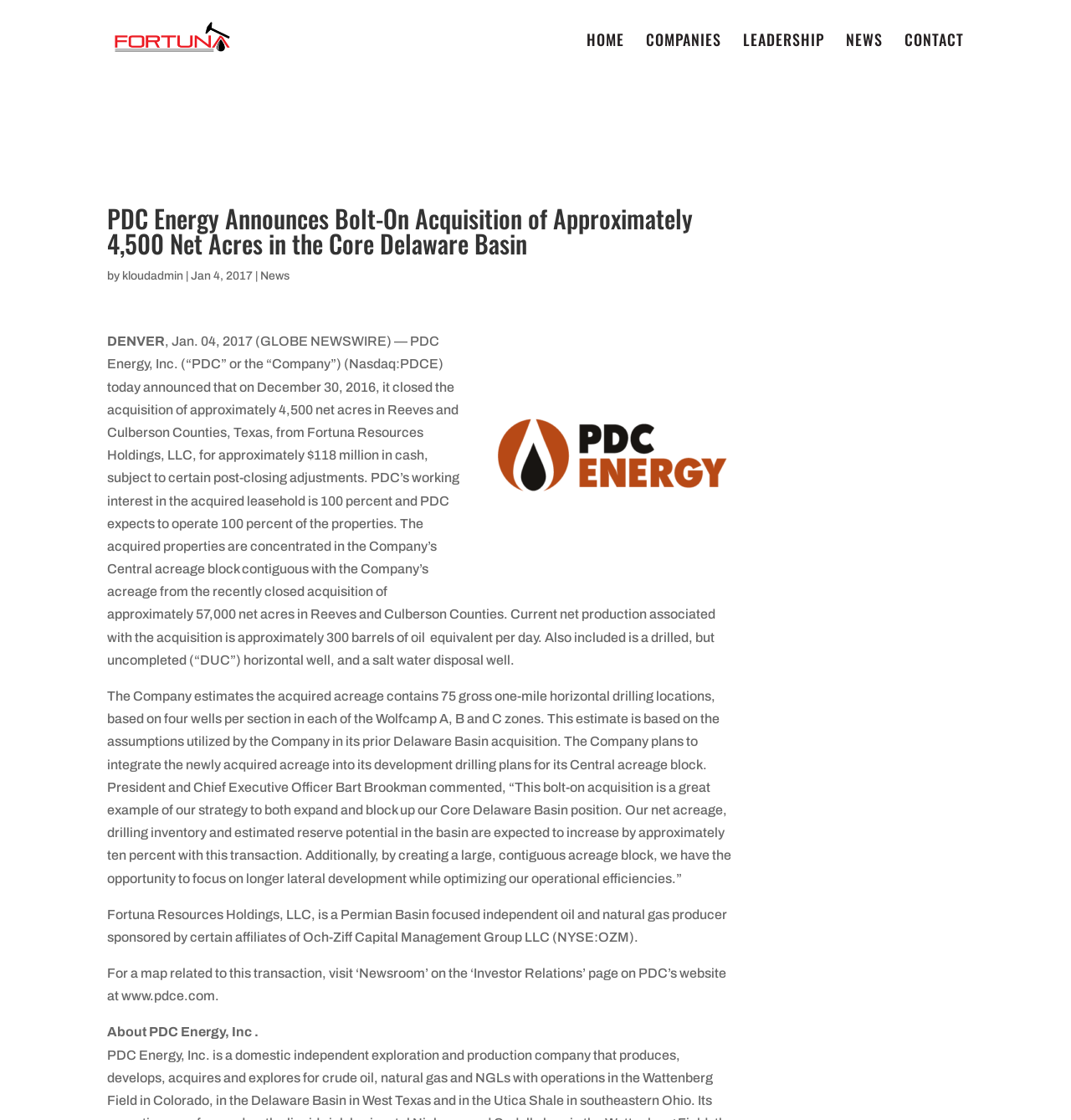Please mark the bounding box coordinates of the area that should be clicked to carry out the instruction: "Visit 'COMPANIES'".

[0.603, 0.03, 0.673, 0.07]